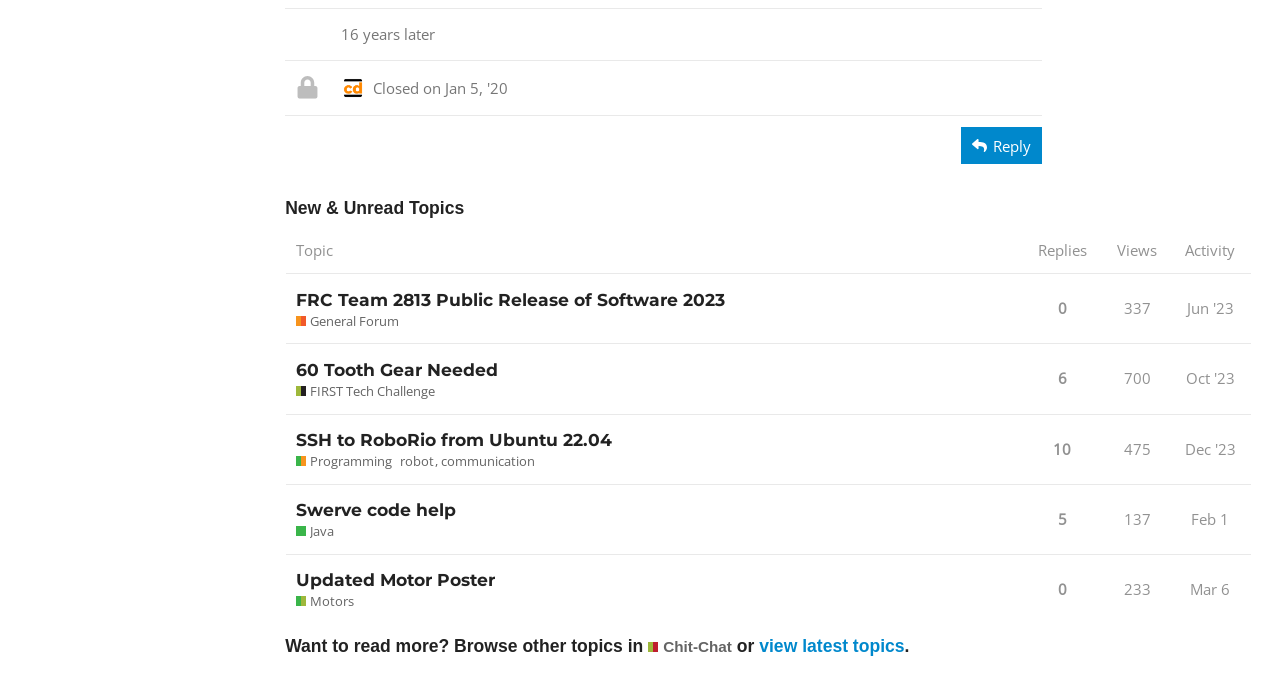Determine the bounding box of the UI element mentioned here: "communication". The coordinates must be in the format [left, top, right, bottom] with values ranging from 0 to 1.

[0.345, 0.664, 0.418, 0.69]